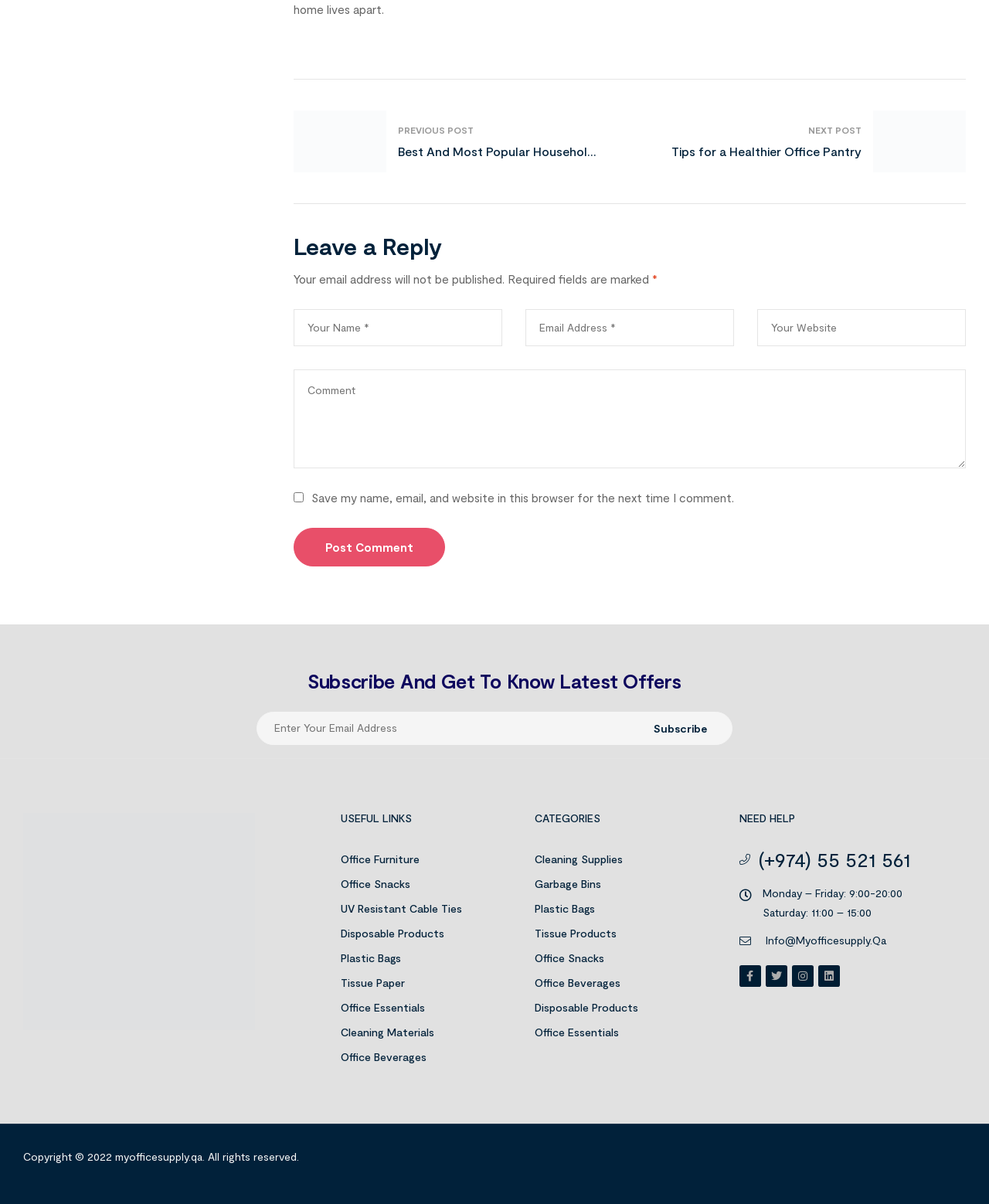Use a single word or phrase to answer the question: 
What is the email address to contact for help?

Info@Myofficesupply.Qa